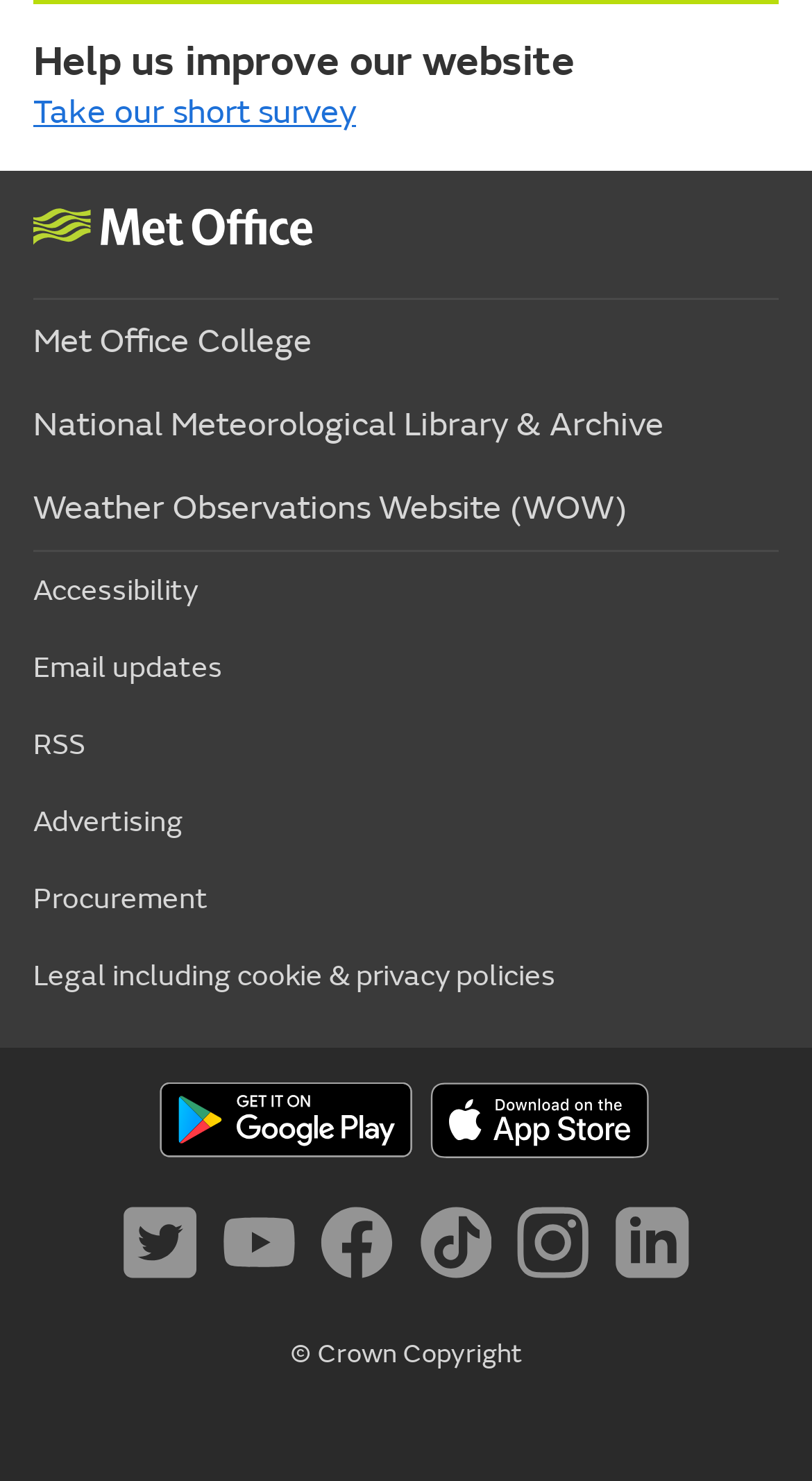Indicate the bounding box coordinates of the element that must be clicked to execute the instruction: "Read illustrations of possible use scenarios". The coordinates should be given as four float numbers between 0 and 1, i.e., [left, top, right, bottom].

[0.062, 0.321, 0.808, 0.372]